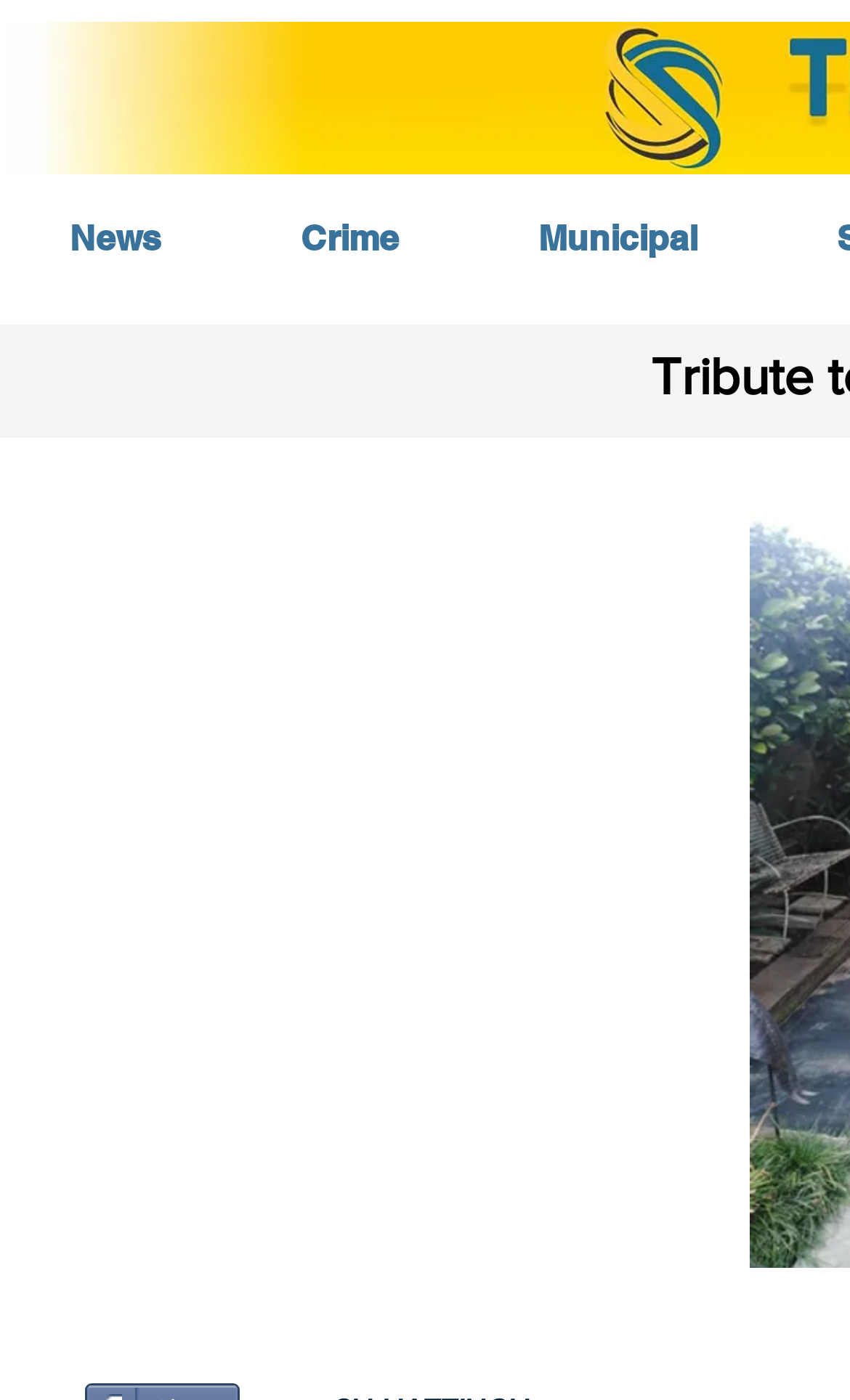Bounding box coordinates must be specified in the format (top-left x, top-left y, bottom-right x, bottom-right y). All values should be floating point numbers between 0 and 1. What are the bounding box coordinates of the UI element described as: News

[0.0, 0.128, 0.272, 0.213]